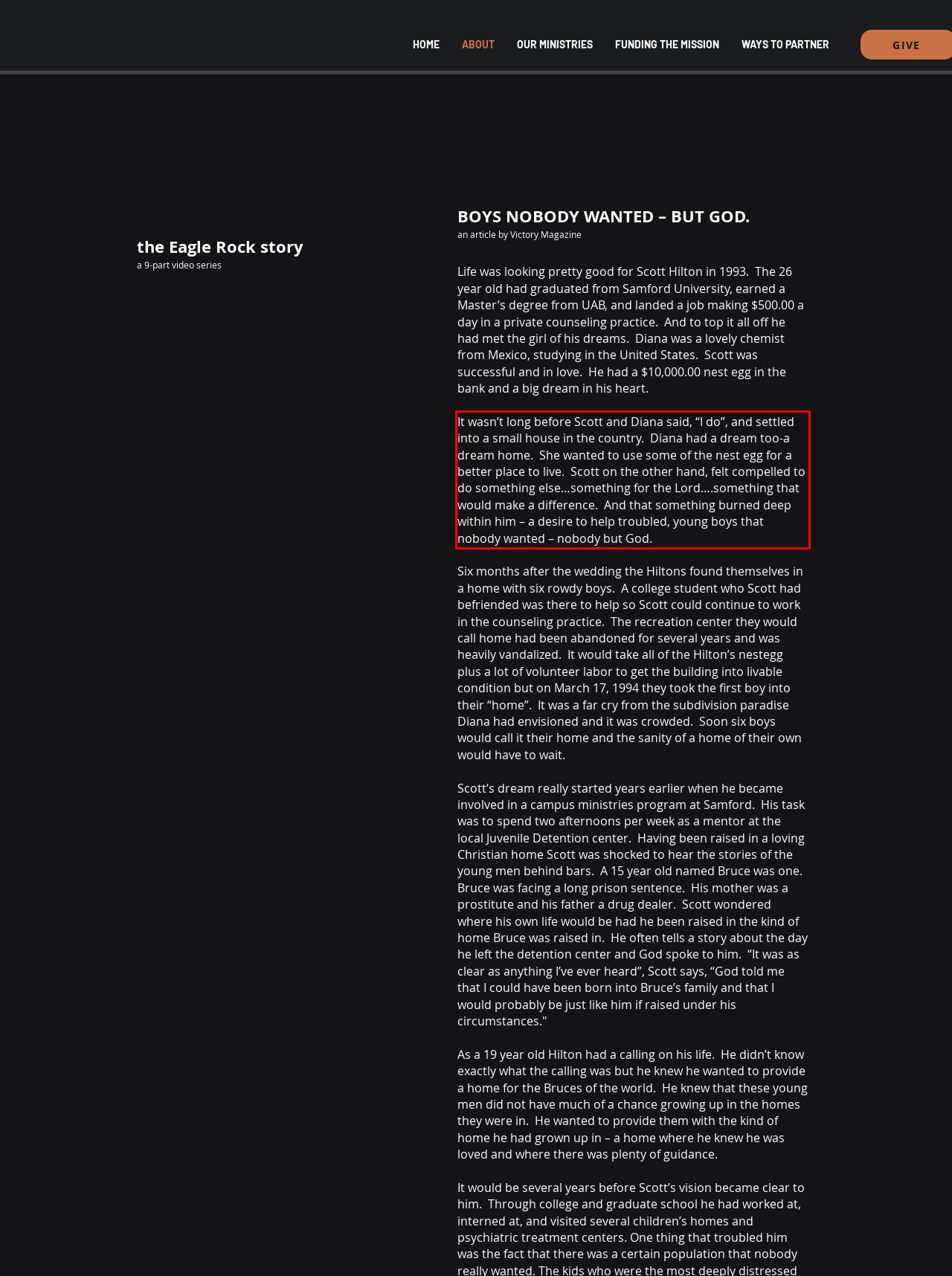There is a UI element on the webpage screenshot marked by a red bounding box. Extract and generate the text content from within this red box.

It wasn’t long before Scott and Diana said, “I do”, and settled into a small house in the country. Diana had a dream too-a dream home. She wanted to use some of the nest egg for a better place to live. Scott on the other hand, felt compelled to do something else…something for the Lord….something that would make a difference. And that something burned deep within him – a desire to help troubled, young boys that nobody wanted – nobody but God.